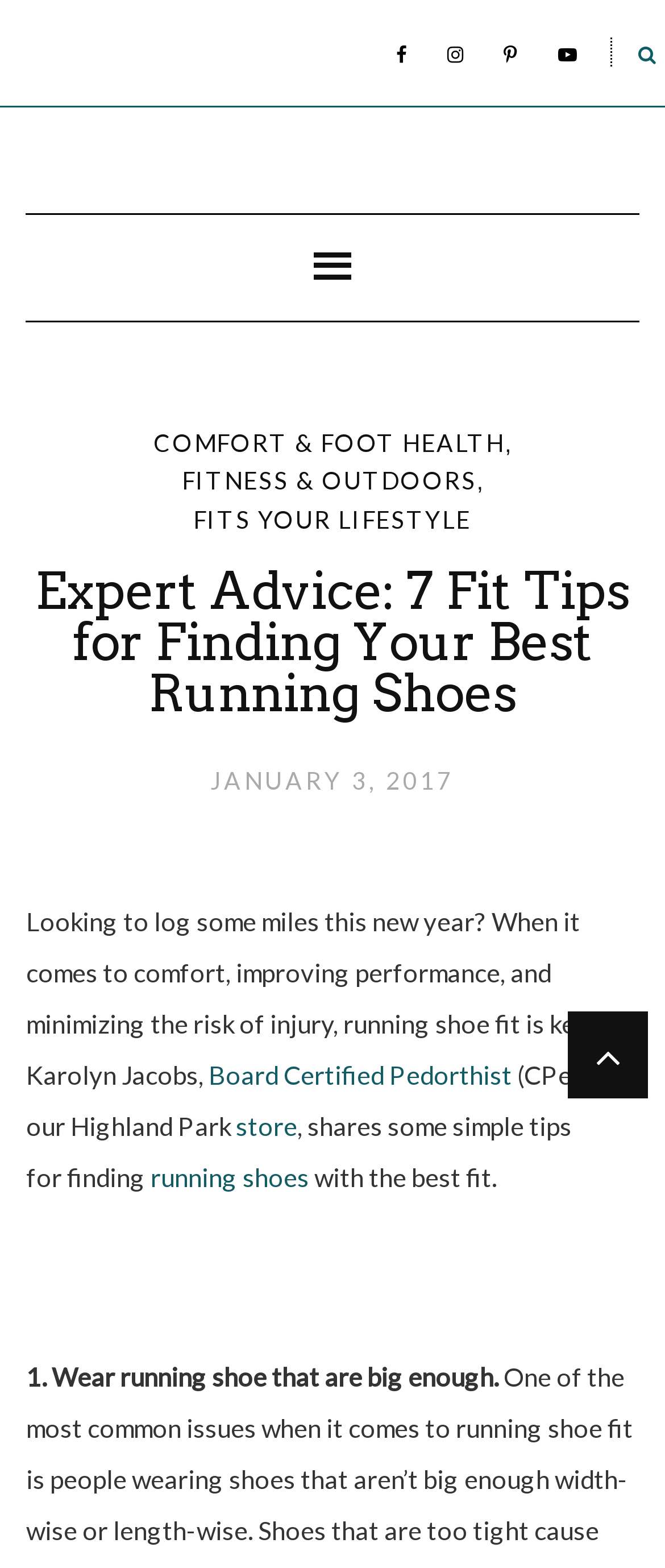Using the description "Fitness & Outdoors", predict the bounding box of the relevant HTML element.

[0.273, 0.295, 0.717, 0.32]